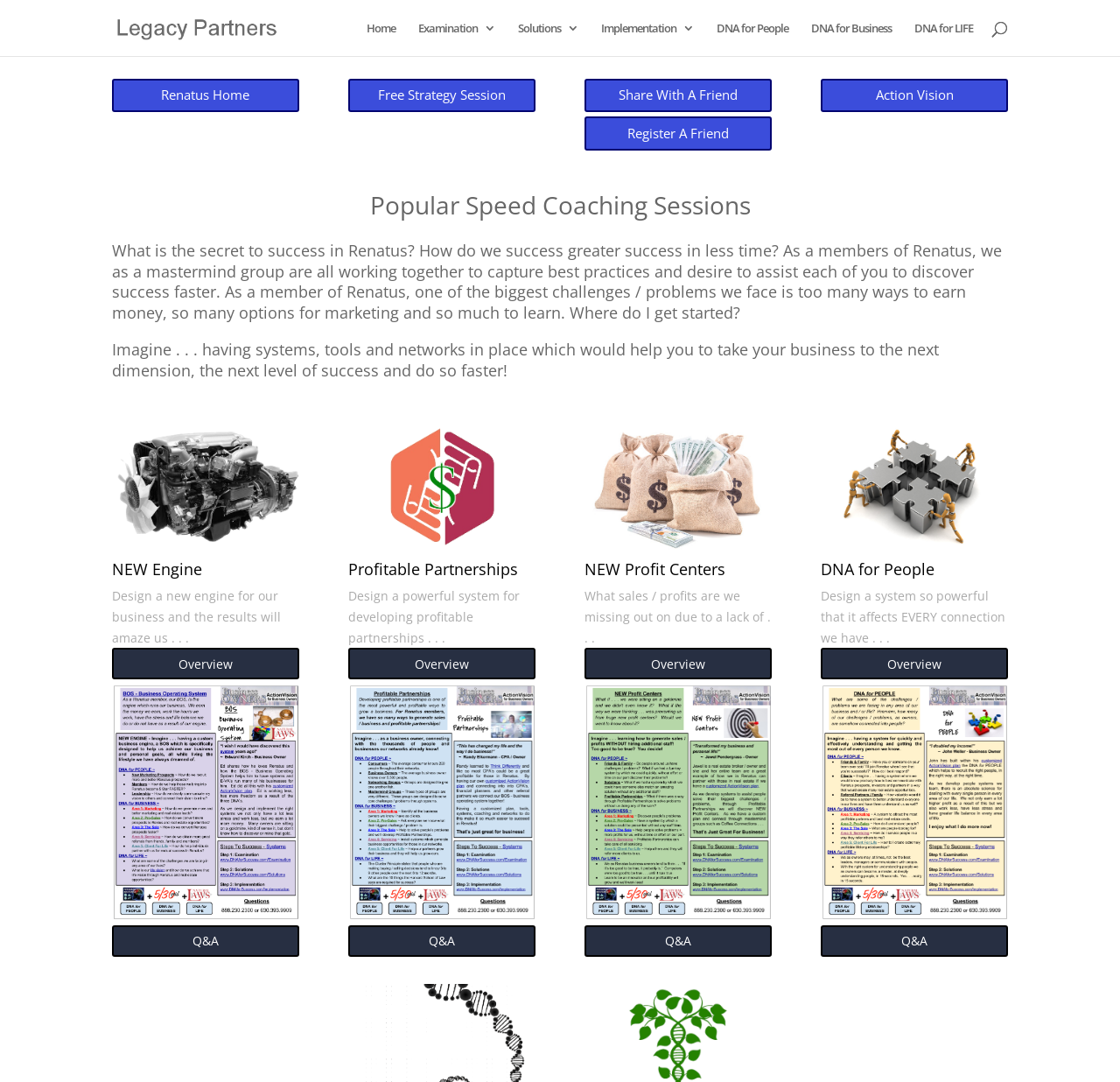What is the text of the heading above the 'NEW Engine' image?
Observe the image and answer the question with a one-word or short phrase response.

NEW Engine